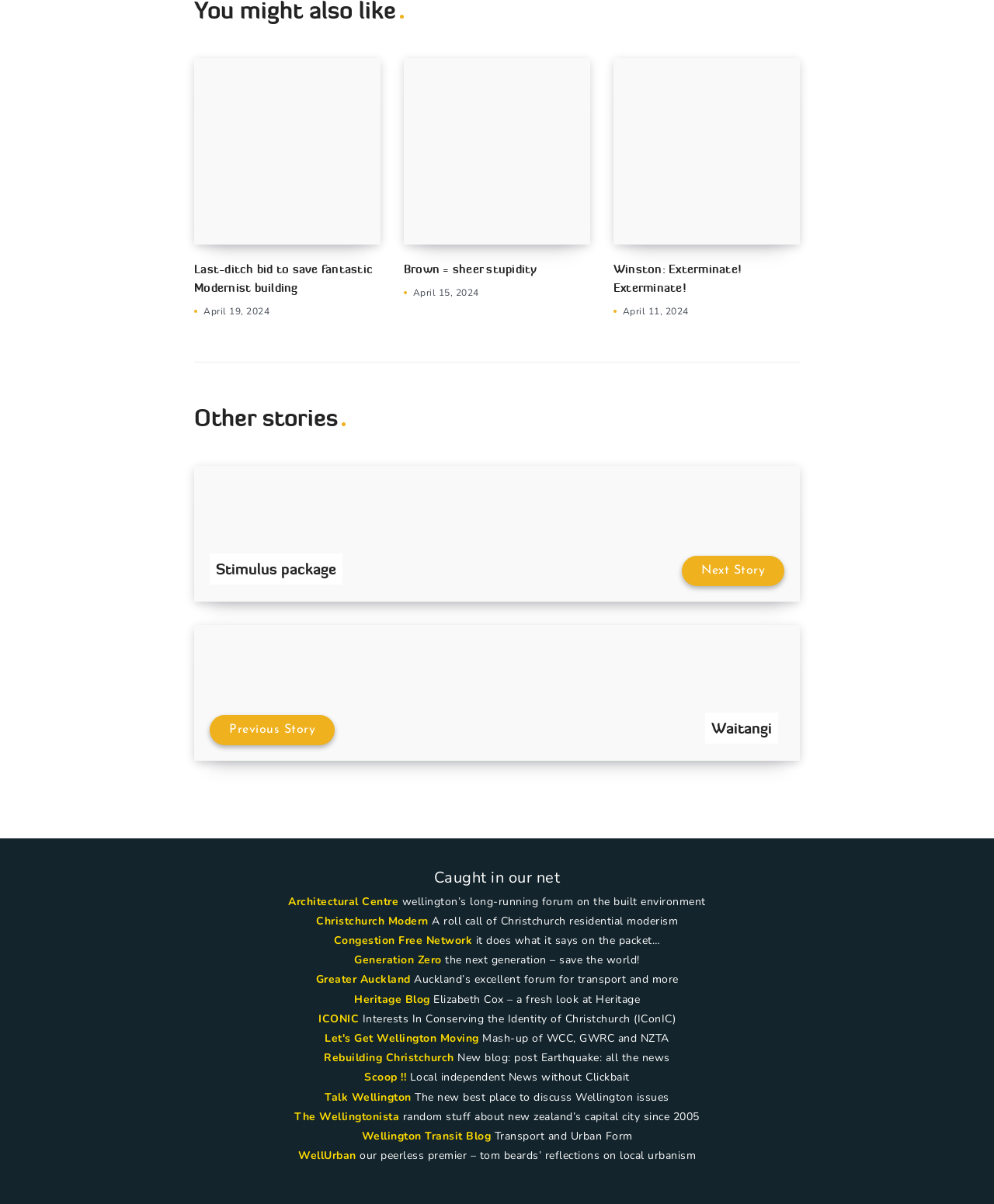What is the name of the forum mentioned in the 'Caught in our net' section?
Using the image, answer in one word or phrase.

Architectural Centre